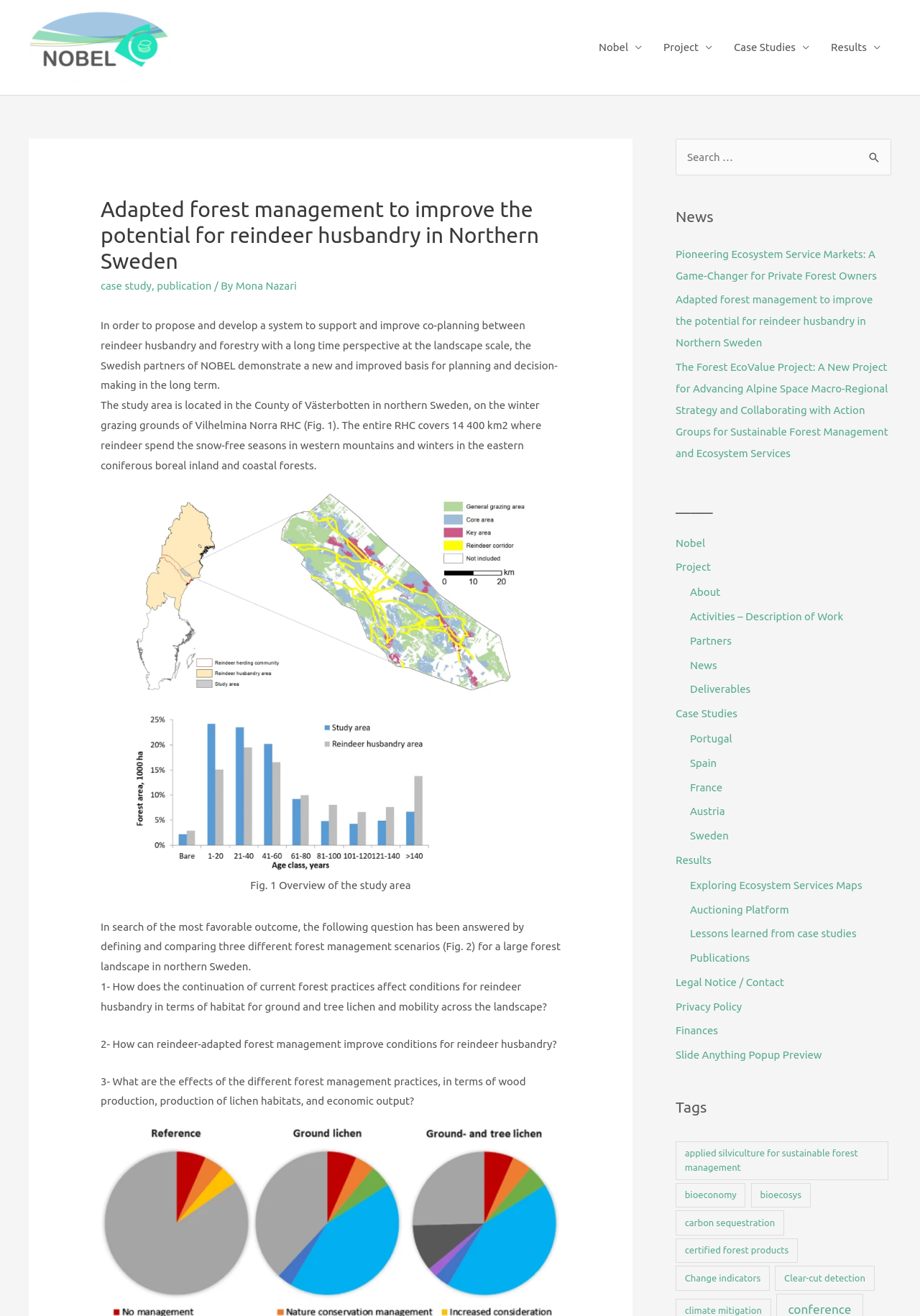Please identify the bounding box coordinates of the clickable area that will fulfill the following instruction: "Read the 'News' section". The coordinates should be in the format of four float numbers between 0 and 1, i.e., [left, top, right, bottom].

[0.734, 0.156, 0.969, 0.173]